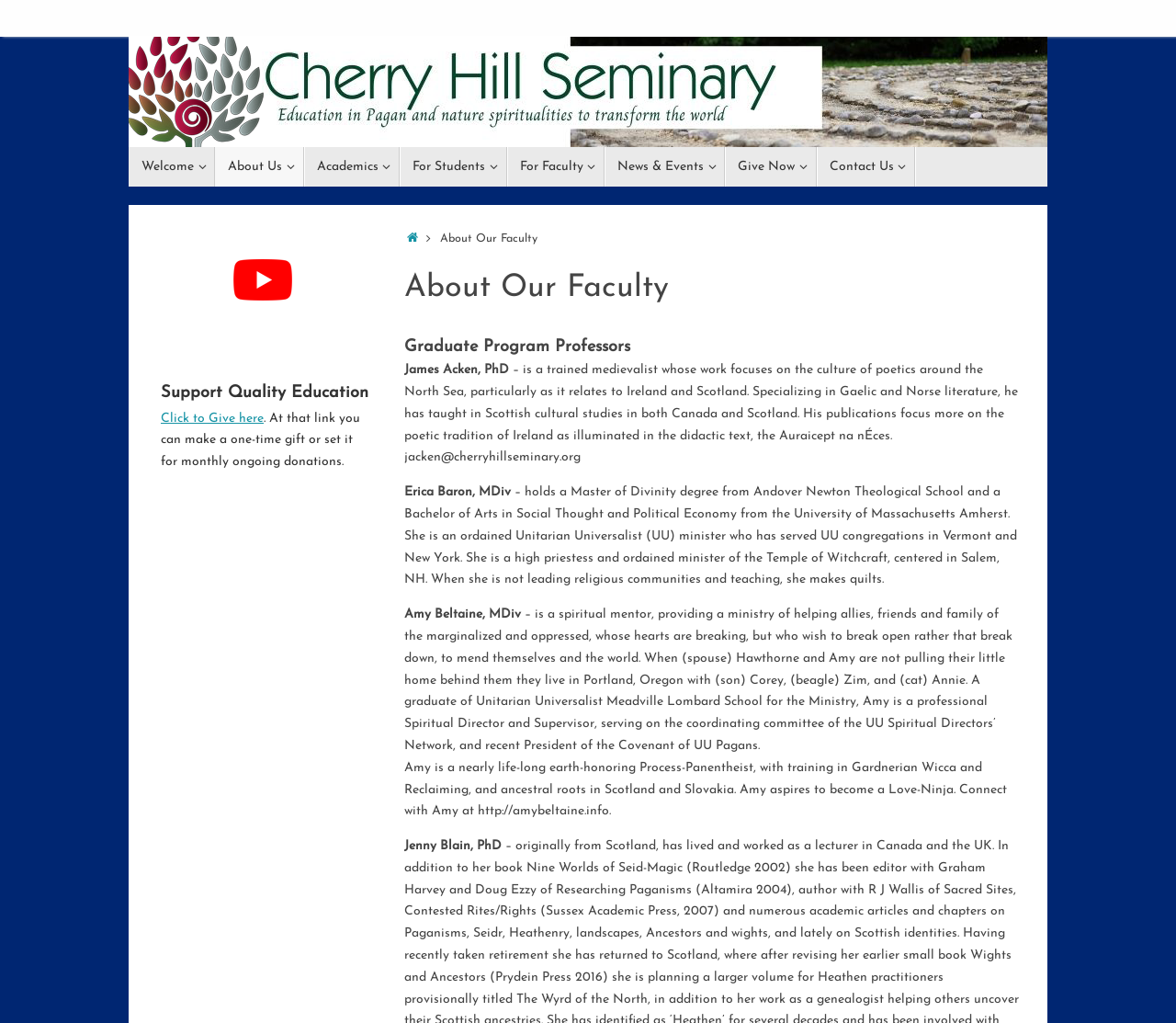Please indicate the bounding box coordinates for the clickable area to complete the following task: "Click on the 'Give Now' link". The coordinates should be specified as four float numbers between 0 and 1, i.e., [left, top, right, bottom].

[0.617, 0.144, 0.694, 0.183]